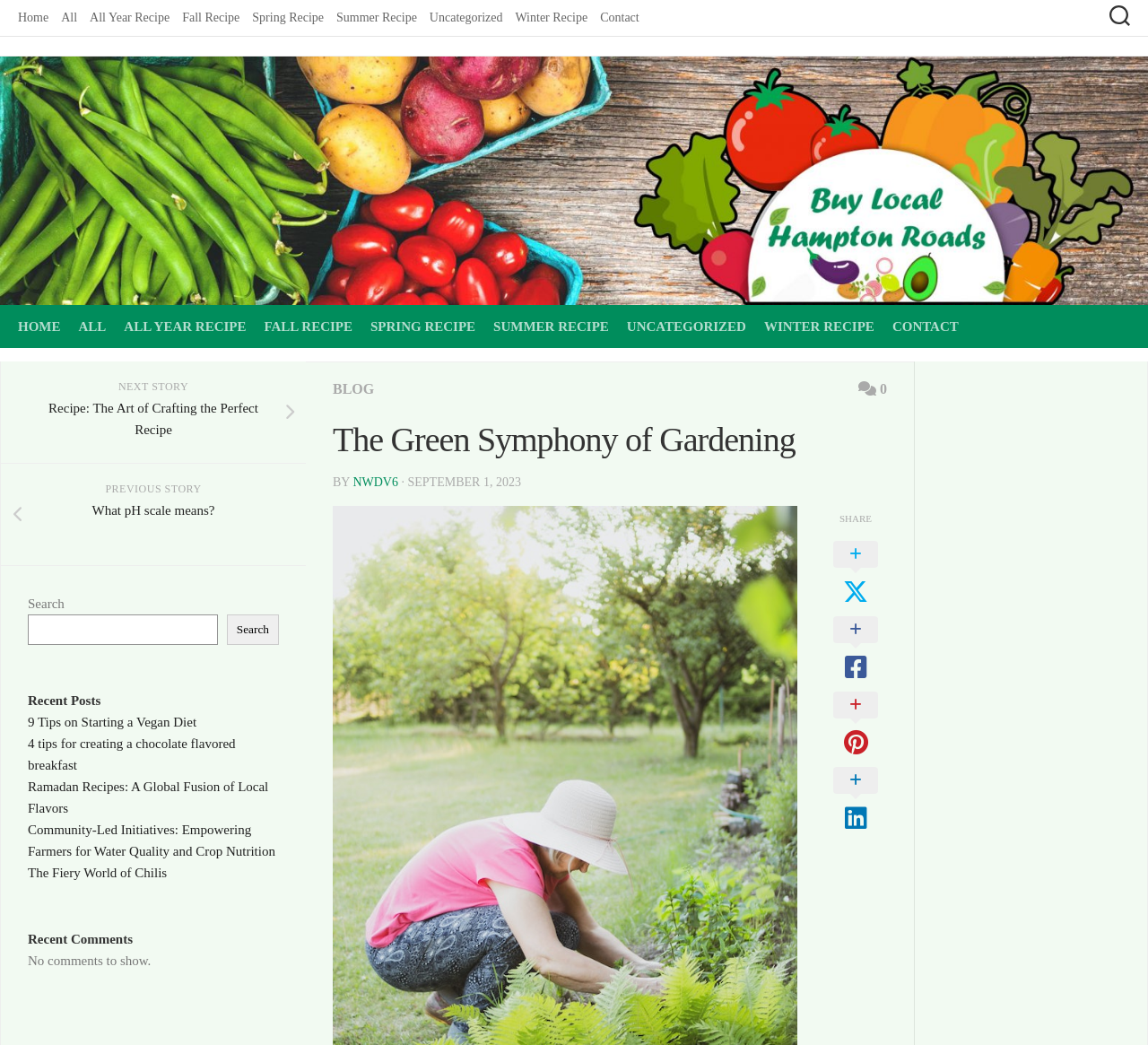Highlight the bounding box coordinates of the region I should click on to meet the following instruction: "Subscribe to the newsletter".

None